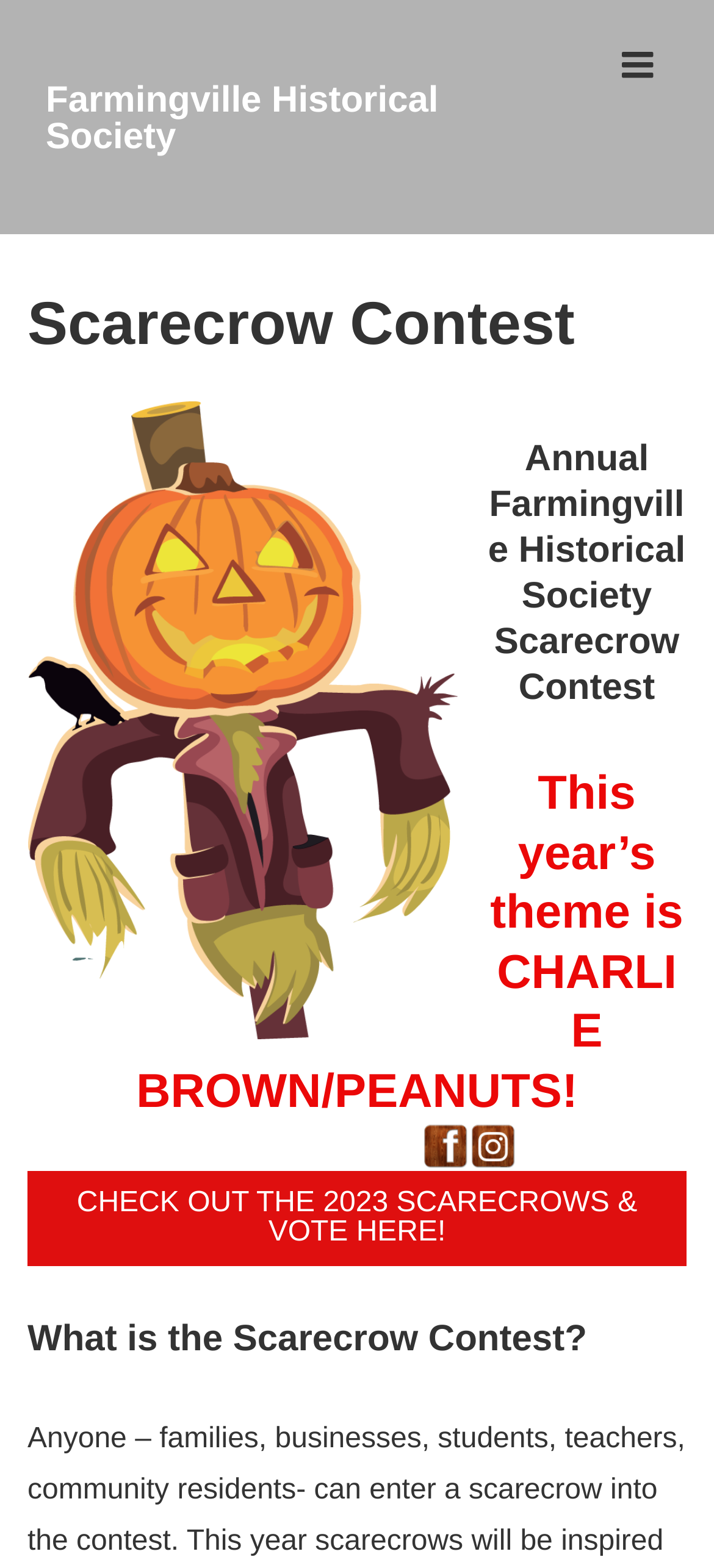Extract the bounding box coordinates for the described element: "Menu". The coordinates should be represented as four float numbers between 0 and 1: [left, top, right, bottom].

[0.831, 0.016, 0.956, 0.074]